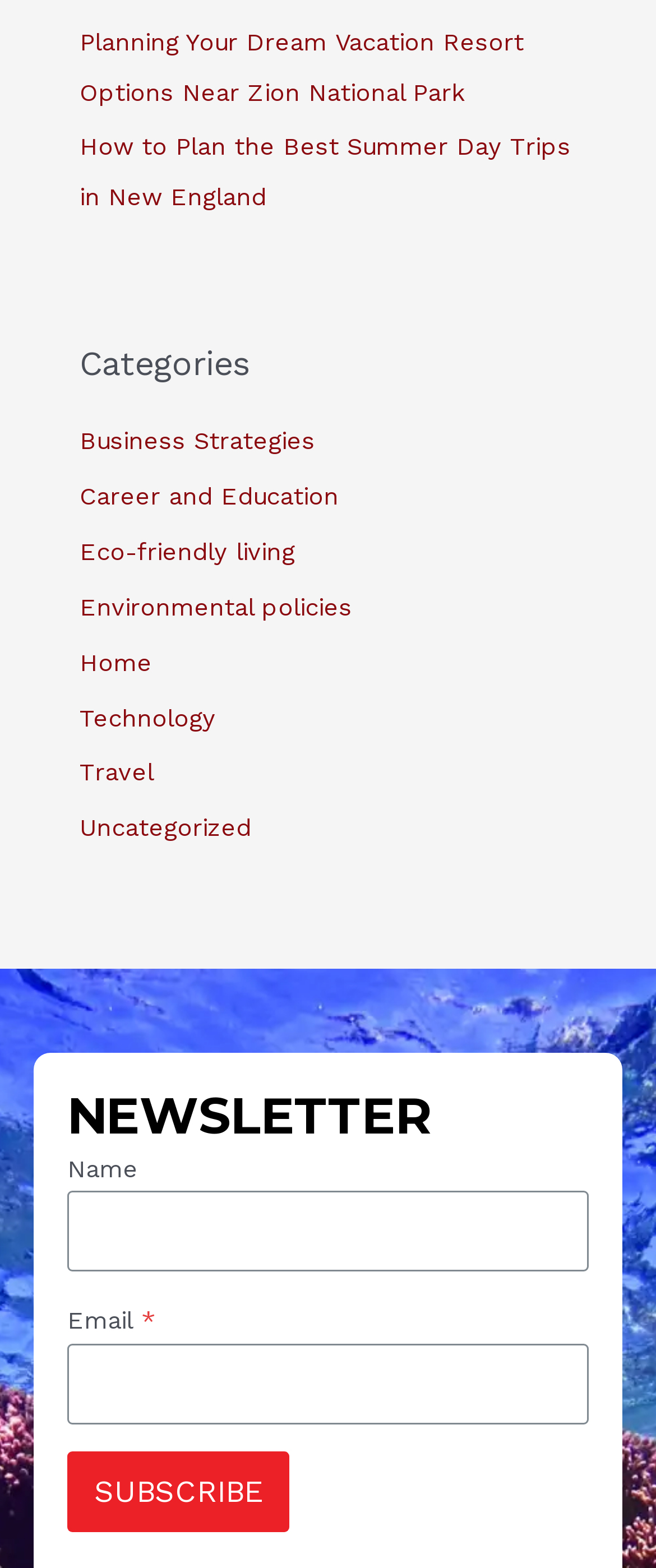How many textboxes are on the webpage?
Please provide a comprehensive answer based on the visual information in the image.

There are two textboxes on the webpage, one labeled 'Name' and the other labeled 'Email*', both located under the 'NEWSLETTER' section.